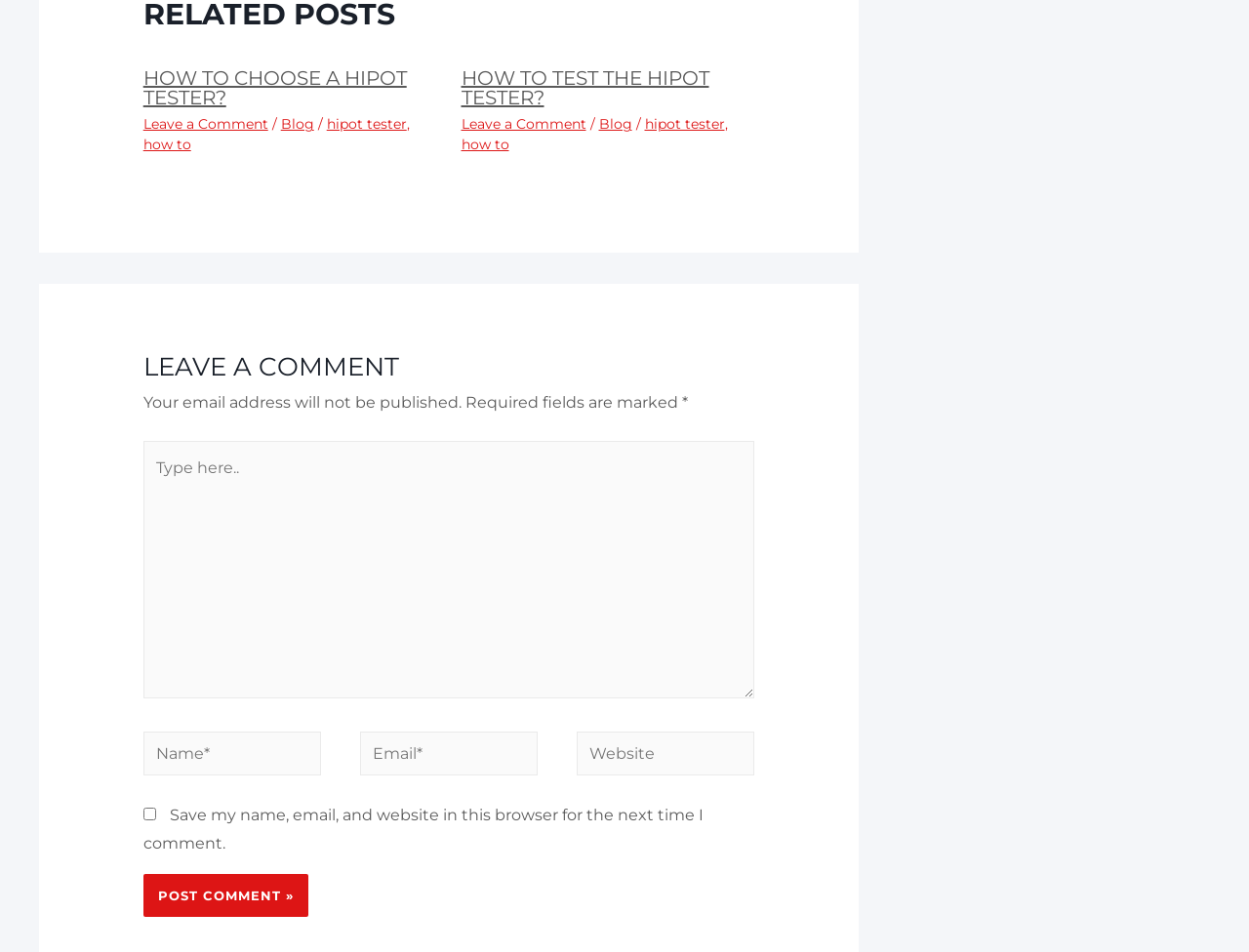What is the topic of the first article?
Please provide a single word or phrase as the answer based on the screenshot.

HIPOT tester